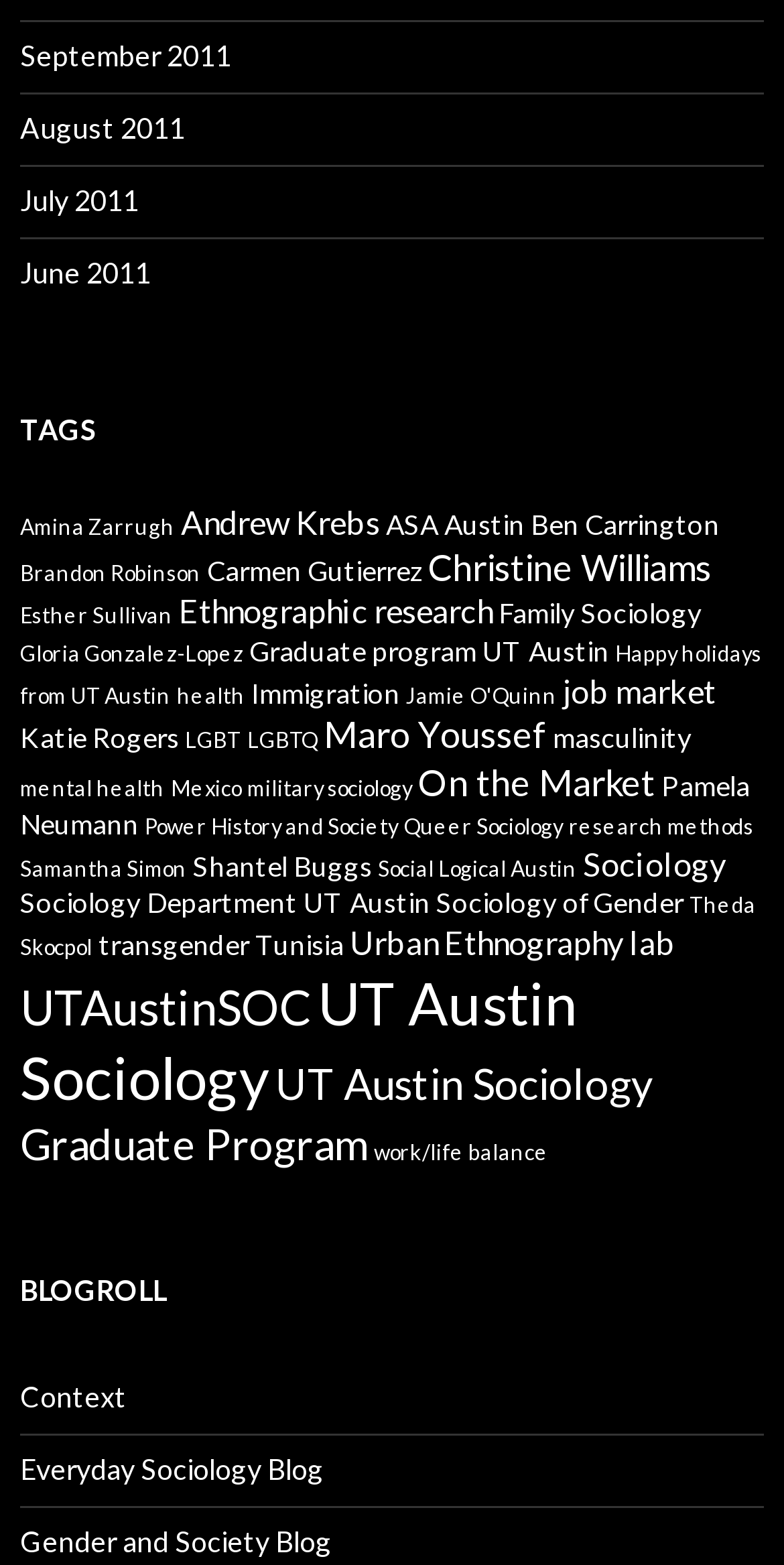Use a single word or phrase to answer the question: 
How many items are associated with the 'On the Market' tag?

5